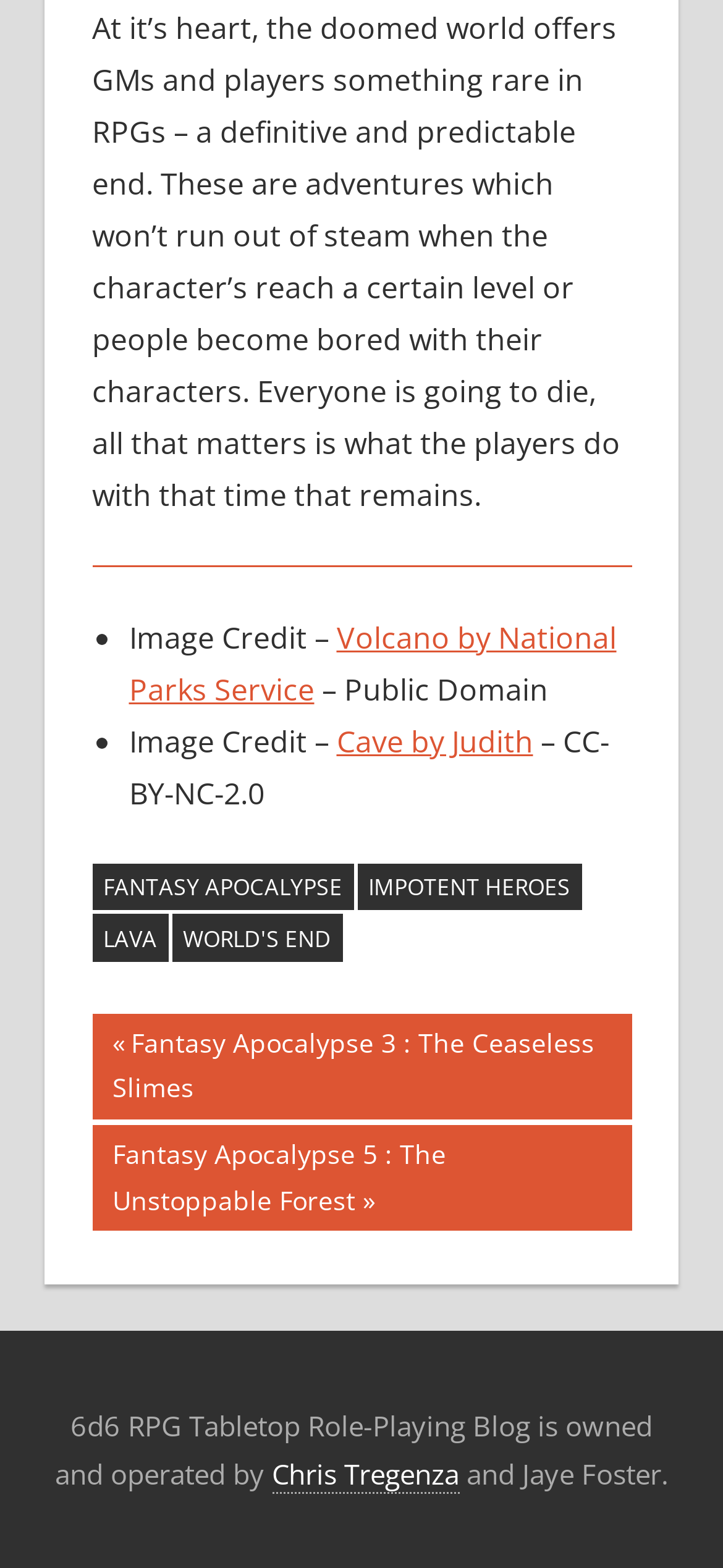Provide a brief response to the question below using a single word or phrase: 
What is the purpose of the list markers?

To indicate image credits